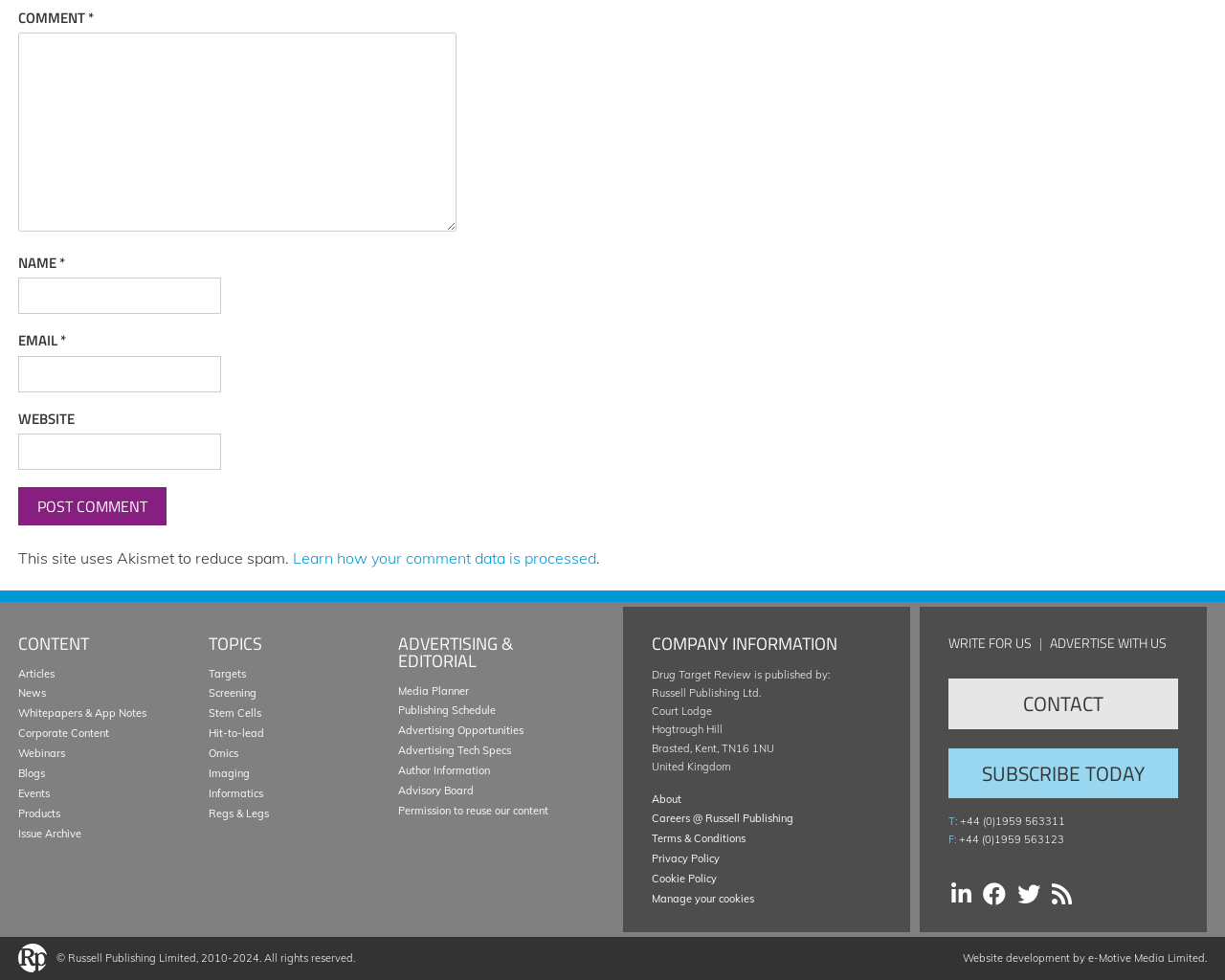Utilize the details in the image to thoroughly answer the following question: What is the name of the company that publishes this website?

The company information is provided at the bottom of the webpage, stating that the website 'Drug Target Review' is published by Russell Publishing Ltd., with its address and other details.